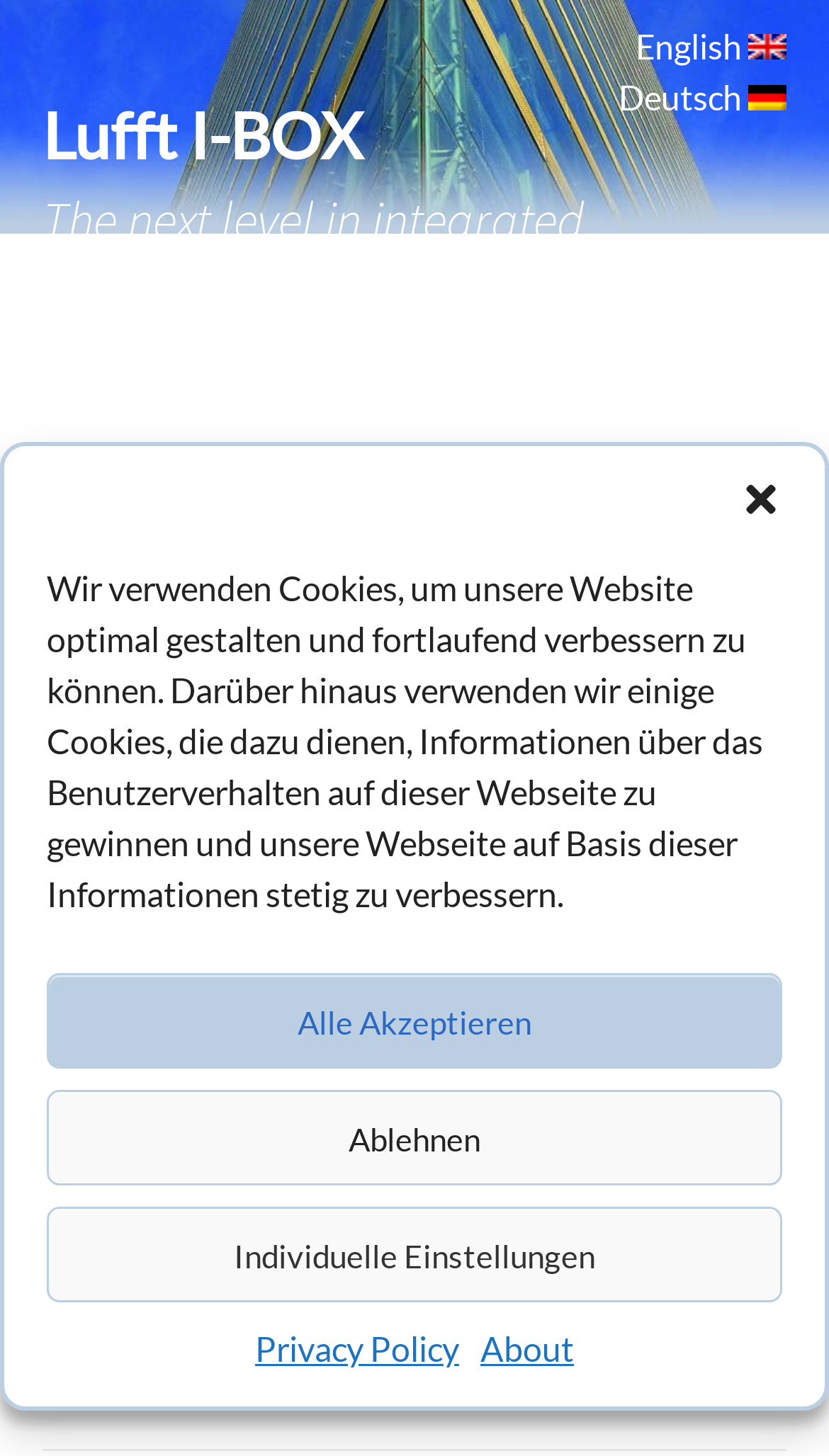Please provide the bounding box coordinates in the format (top-left x, top-left y, bottom-right x, bottom-right y). Remember, all values are floating point numbers between 0 and 1. What is the bounding box coordinate of the region described as: Individuelle Einstellungen

[0.056, 0.829, 0.944, 0.894]